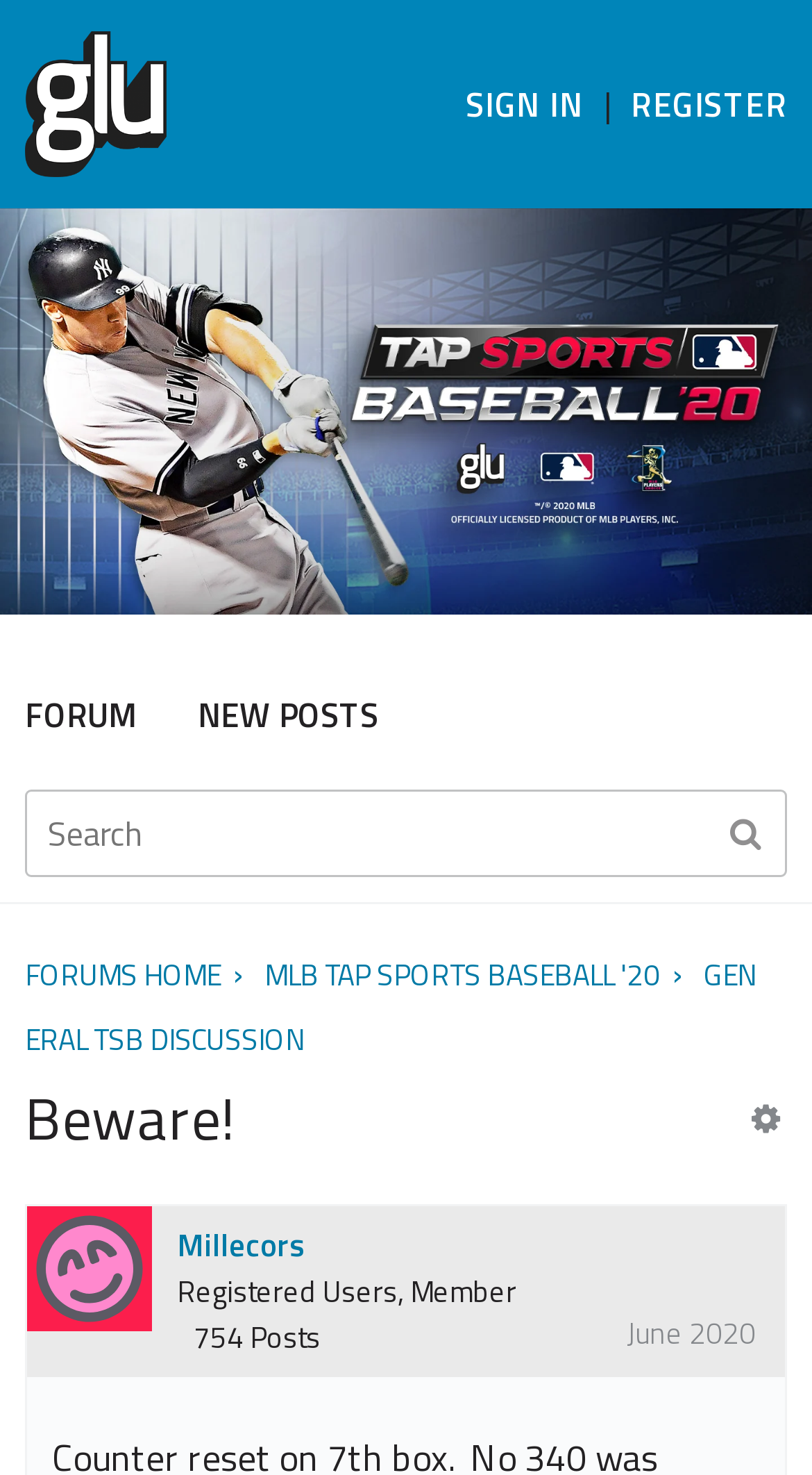Generate a comprehensive description of the webpage content.

The webpage is titled "Beware! — Glu Communities" and has a prominent link to "Glu Communities" at the top left, accompanied by an image with the same name. At the top right, there are two links, "SIGN IN" and "REGISTER", positioned side by side. 

Below the top section, there are several links and a search box. The links include "FORUM", "NEW POSTS", "FORUMS HOME", and "MLB TAP SPORTS BASEBALL '20", arranged from left to right. The search box is located at the far right, with a prompt to "Enter your search term." 

Further down, there is a heading "Beware!" followed by a link to "GENERAL TSB DISCUSSION". An "Options" button is positioned at the bottom right corner. 

The webpage also features a user profile section, which includes a link to the user "Millecors" with an accompanying image, as well as text indicating the user's status as a "Registered Users, Member" with 754 posts. The user's registration date, "June 2020", is also displayed.